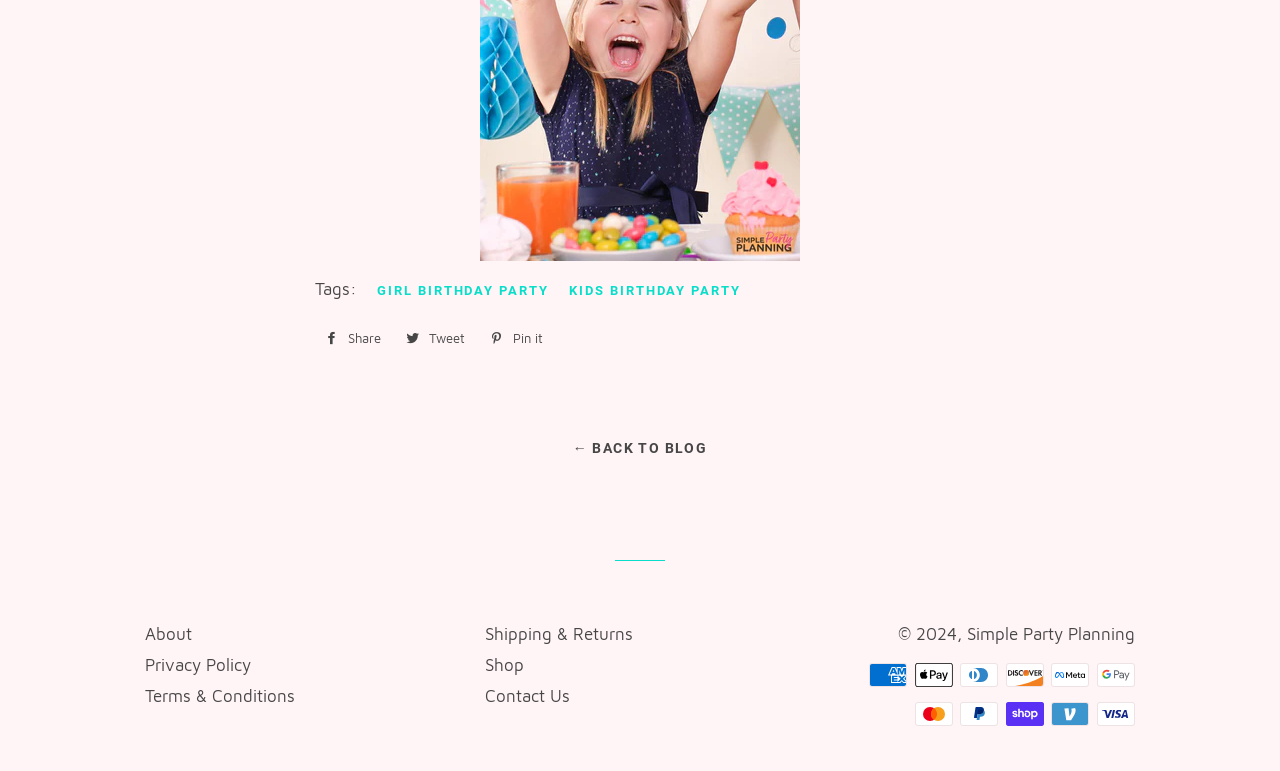Locate the bounding box coordinates of the element you need to click to accomplish the task described by this instruction: "Share on Facebook".

[0.246, 0.418, 0.305, 0.457]